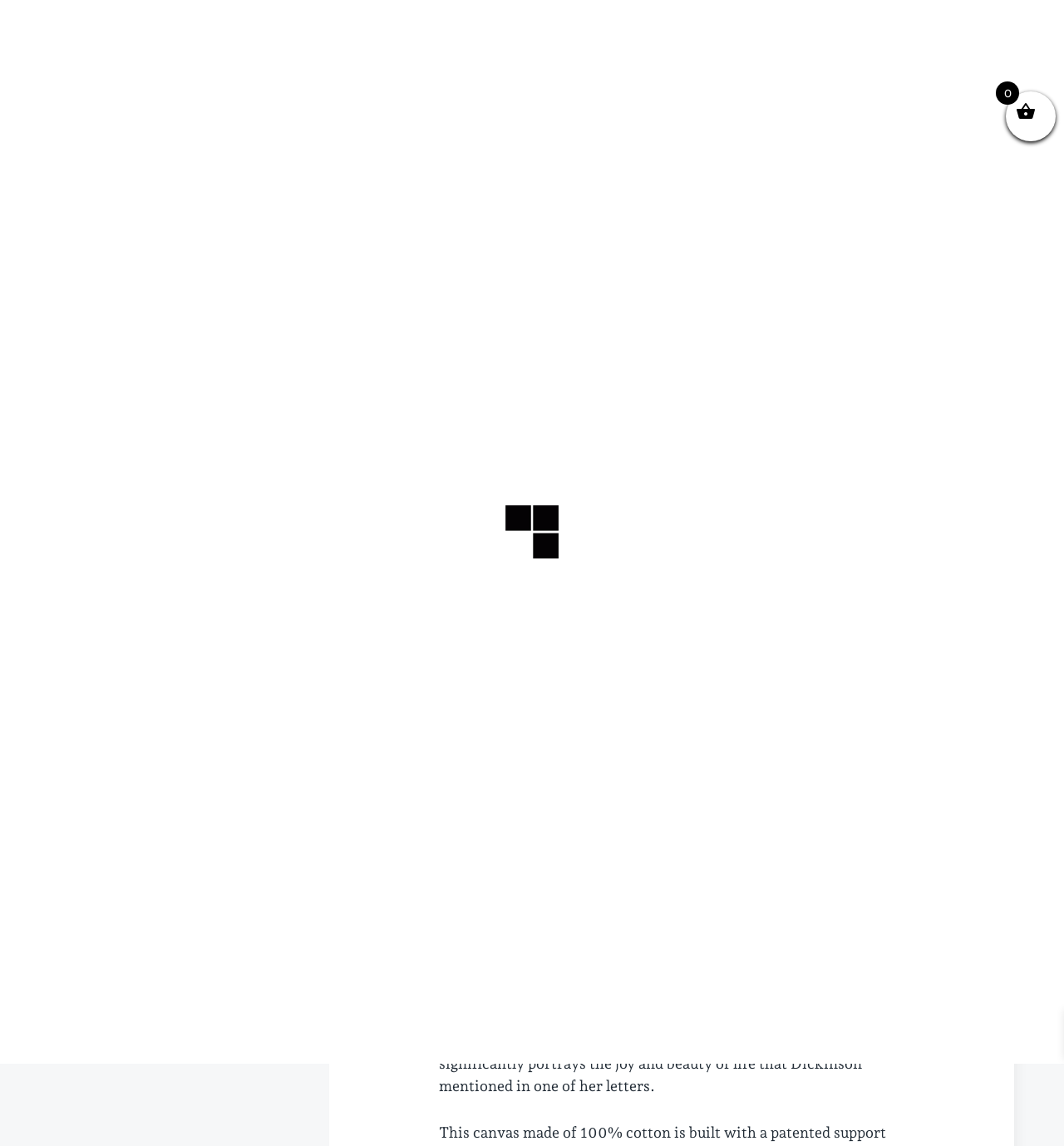What is the name of the author featured on this wall art?
Provide a one-word or short-phrase answer based on the image.

Emily Dickinson